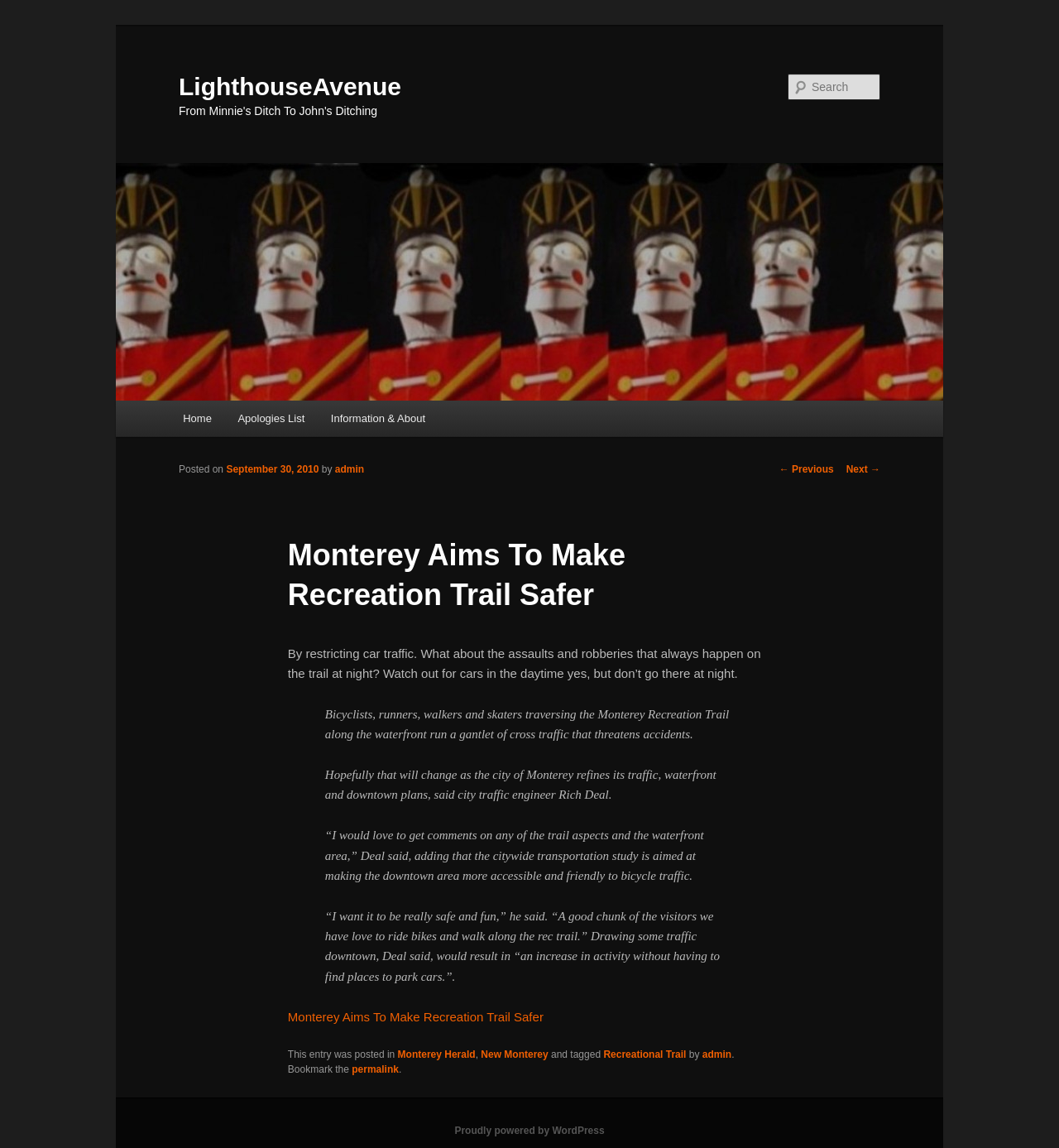What is the purpose of the city's transportation study?
Provide a concise answer using a single word or phrase based on the image.

Make downtown area more accessible